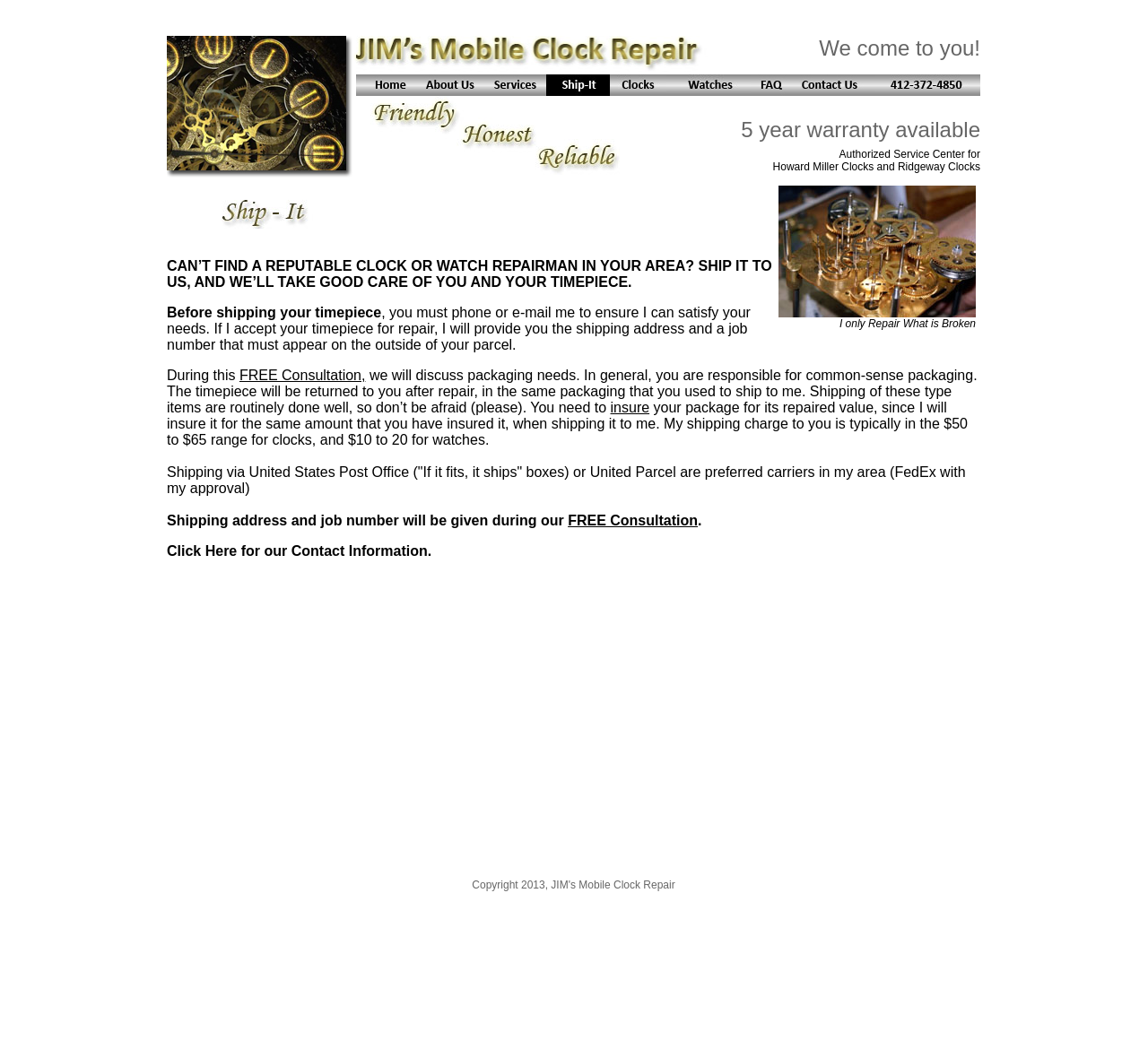Respond to the following question using a concise word or phrase: 
What is the company's slogan?

We come to you!